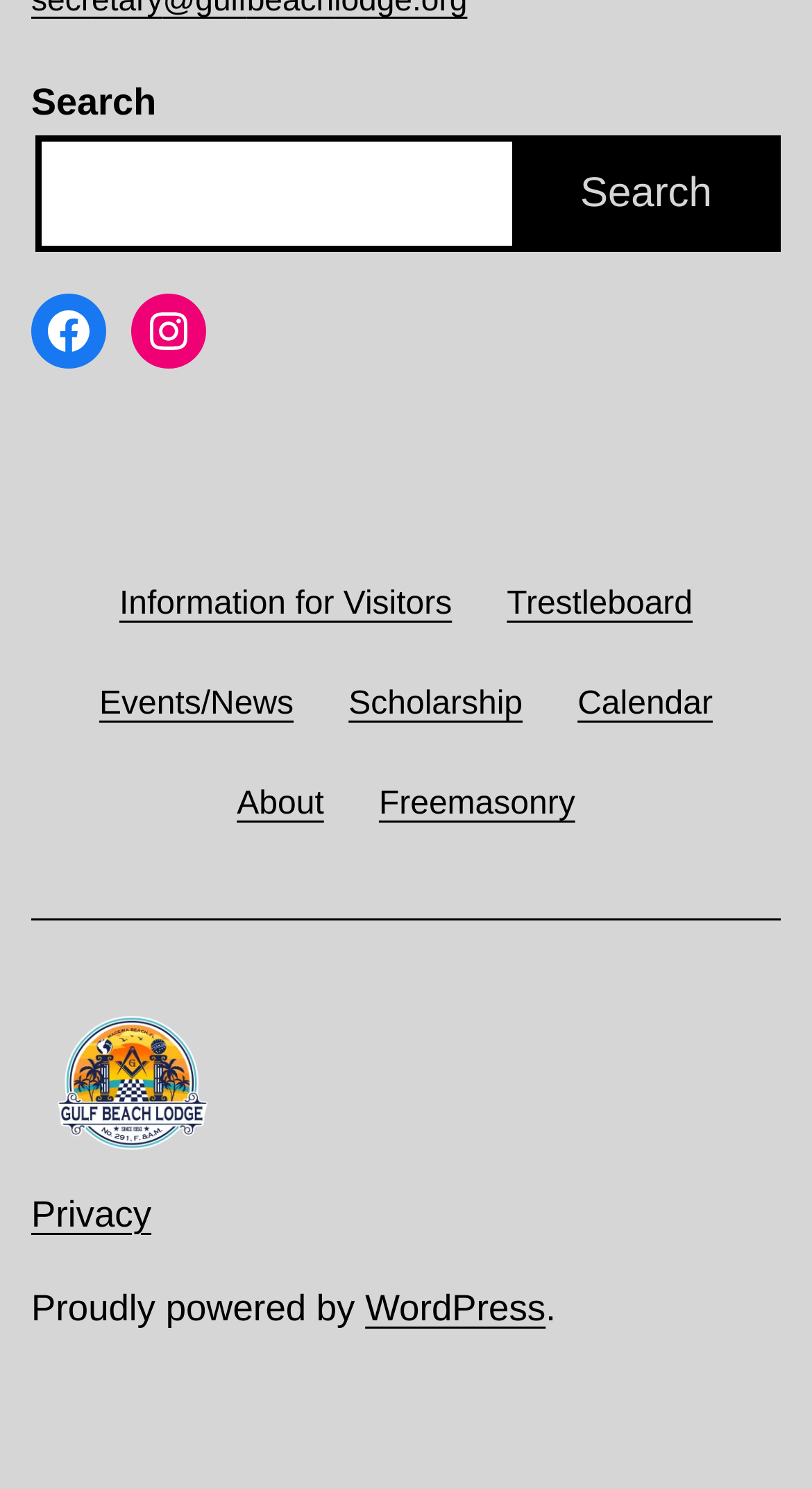Using the elements shown in the image, answer the question comprehensively: What is the last item in the secondary menu?

I found the last item in the secondary menu by looking at the links under the 'Secondary menu' section and found that the last link is 'About'.